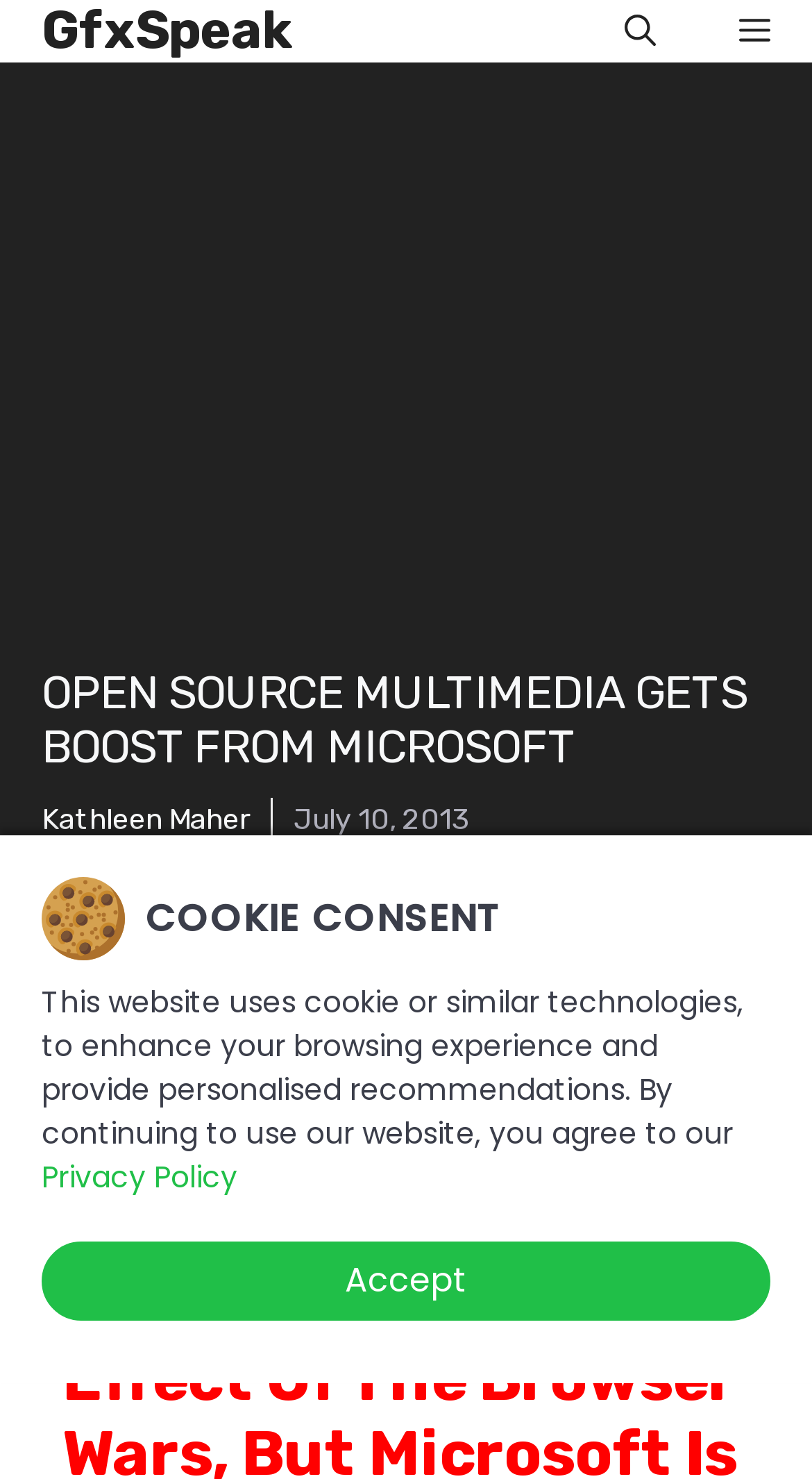Determine the bounding box coordinates of the clickable area required to perform the following instruction: "Click the GfxSpeak link". The coordinates should be represented as four float numbers between 0 and 1: [left, top, right, bottom].

[0.051, 0.0, 0.359, 0.042]